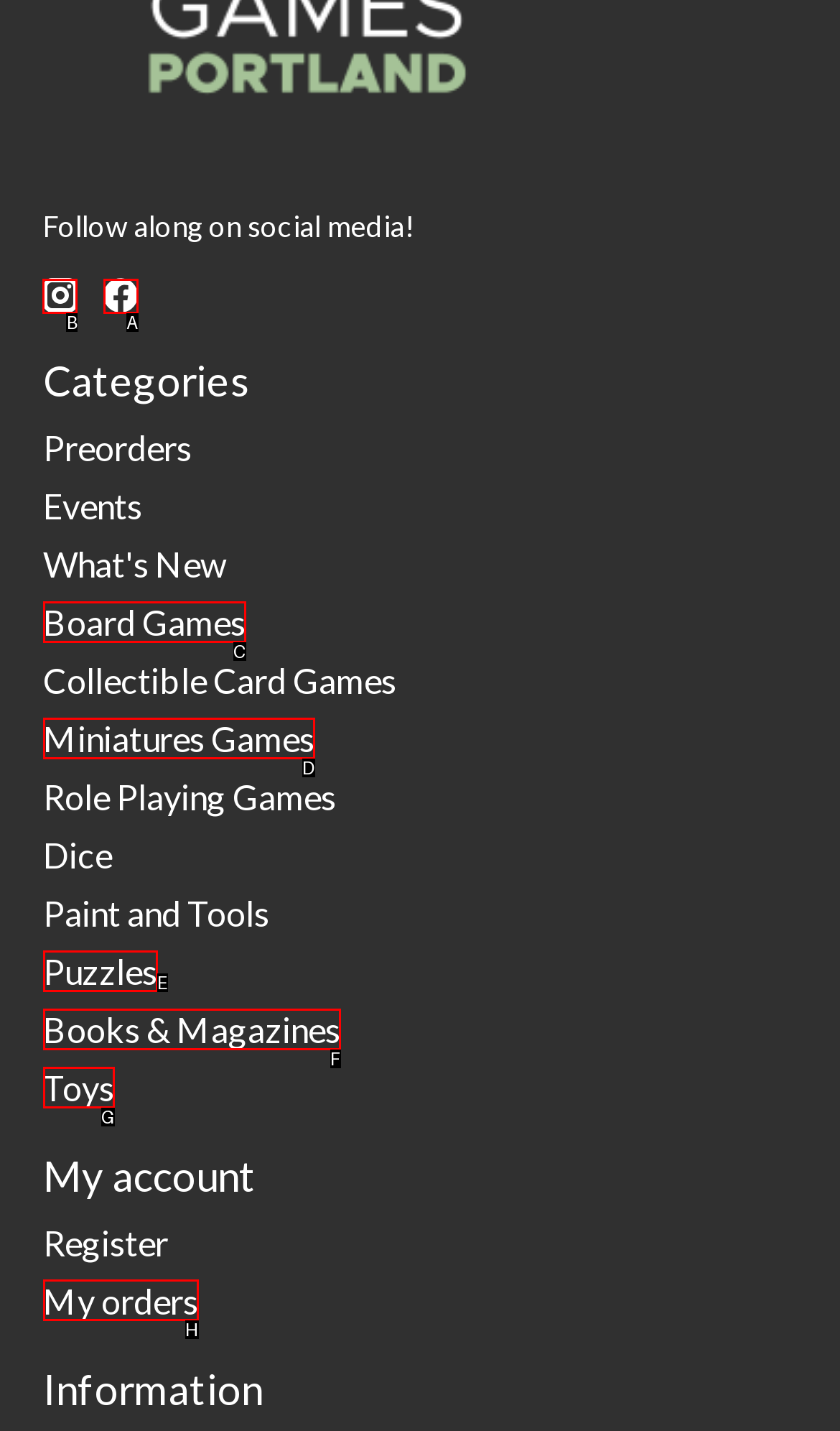To perform the task "Follow us on Instagram", which UI element's letter should you select? Provide the letter directly.

B